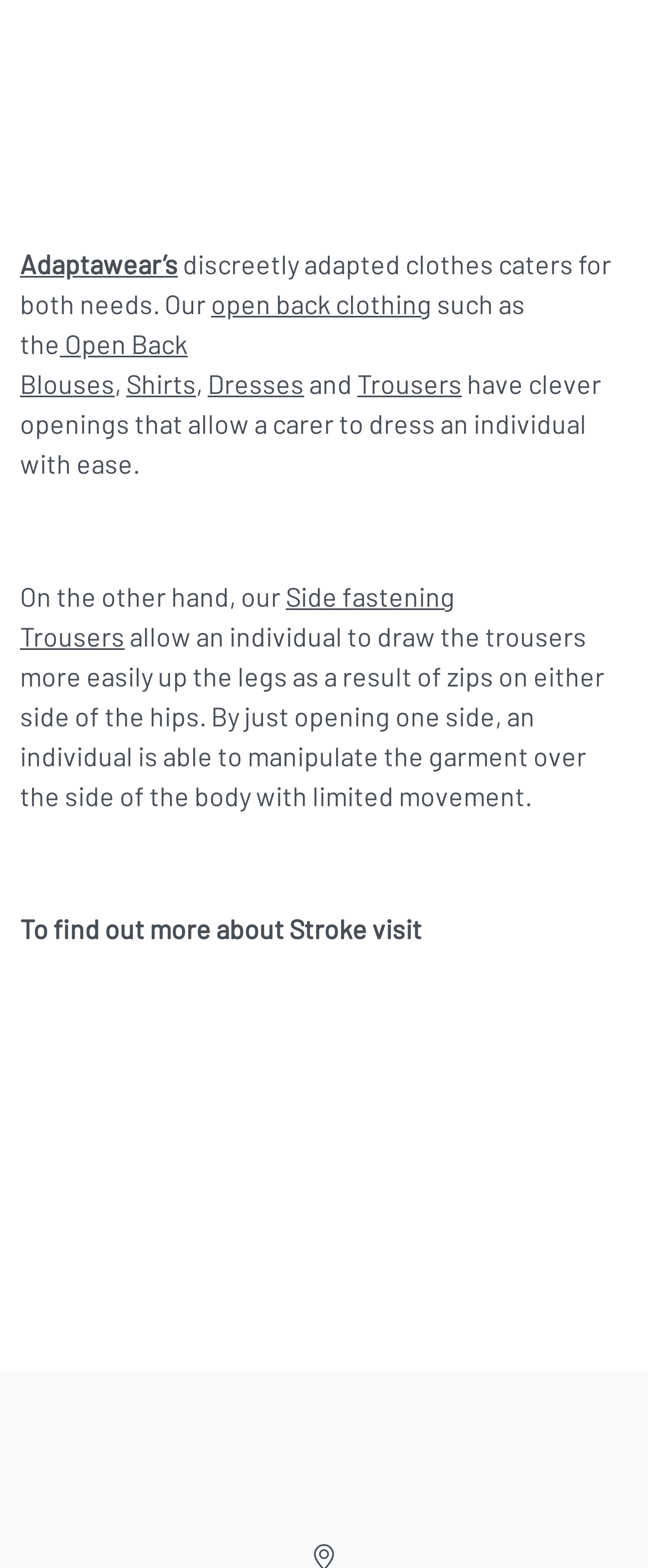Please determine the bounding box coordinates for the UI element described as: "Side fastening Trousers".

[0.031, 0.37, 0.703, 0.416]